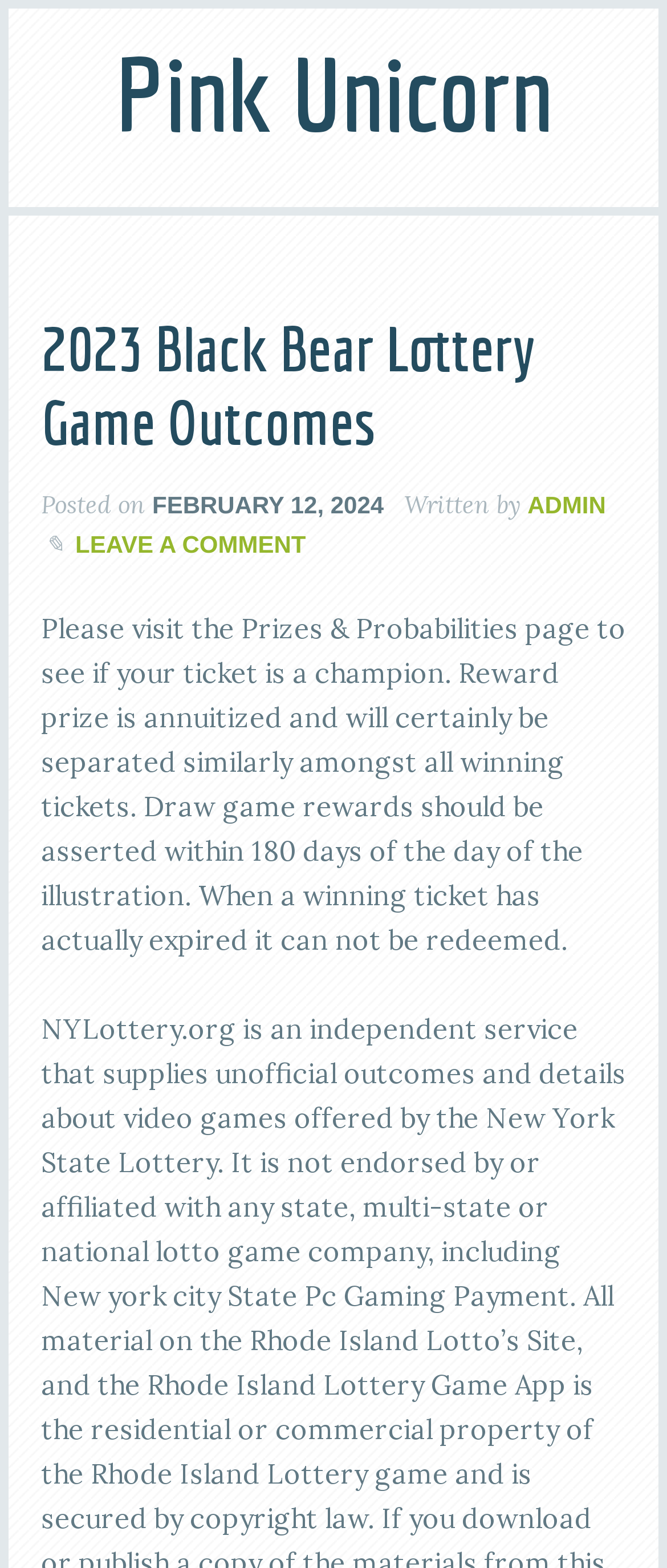What should I do if I have a winning ticket?
Refer to the screenshot and respond with a concise word or phrase.

Visit the Prizes & Probabilities page